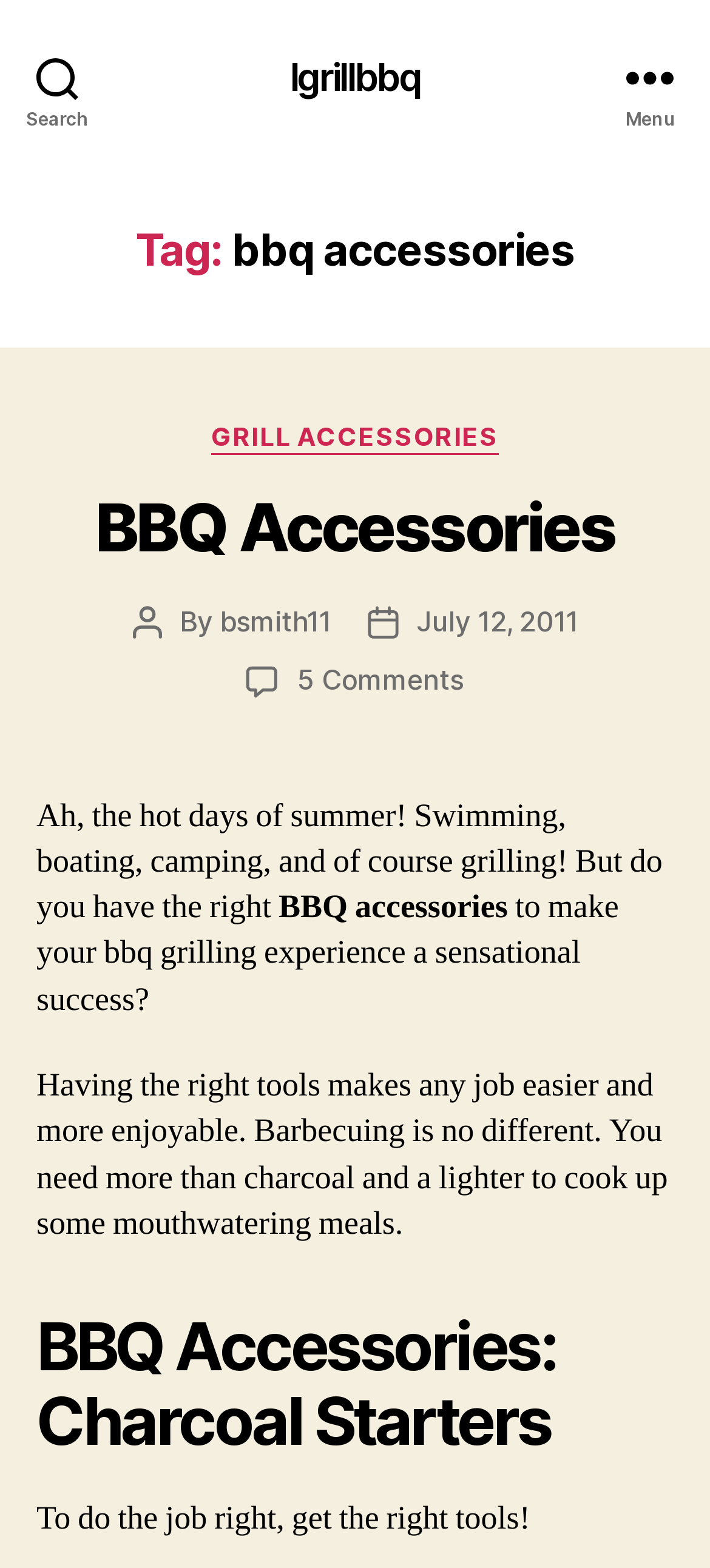Can you specify the bounding box coordinates for the region that should be clicked to fulfill this instruction: "Visit Igrillbbq homepage".

[0.407, 0.037, 0.593, 0.061]